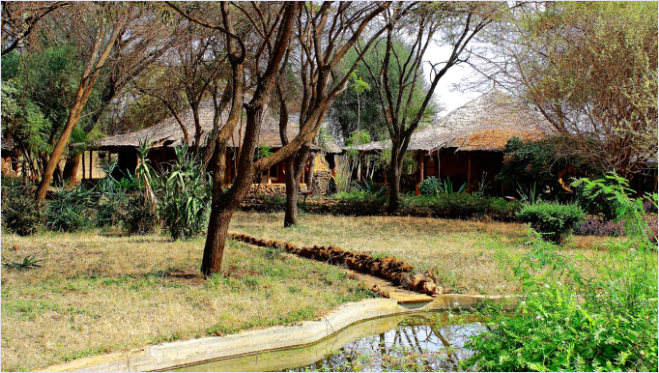What is the atmosphere of the lodge? Observe the screenshot and provide a one-word or short phrase answer.

Tranquil